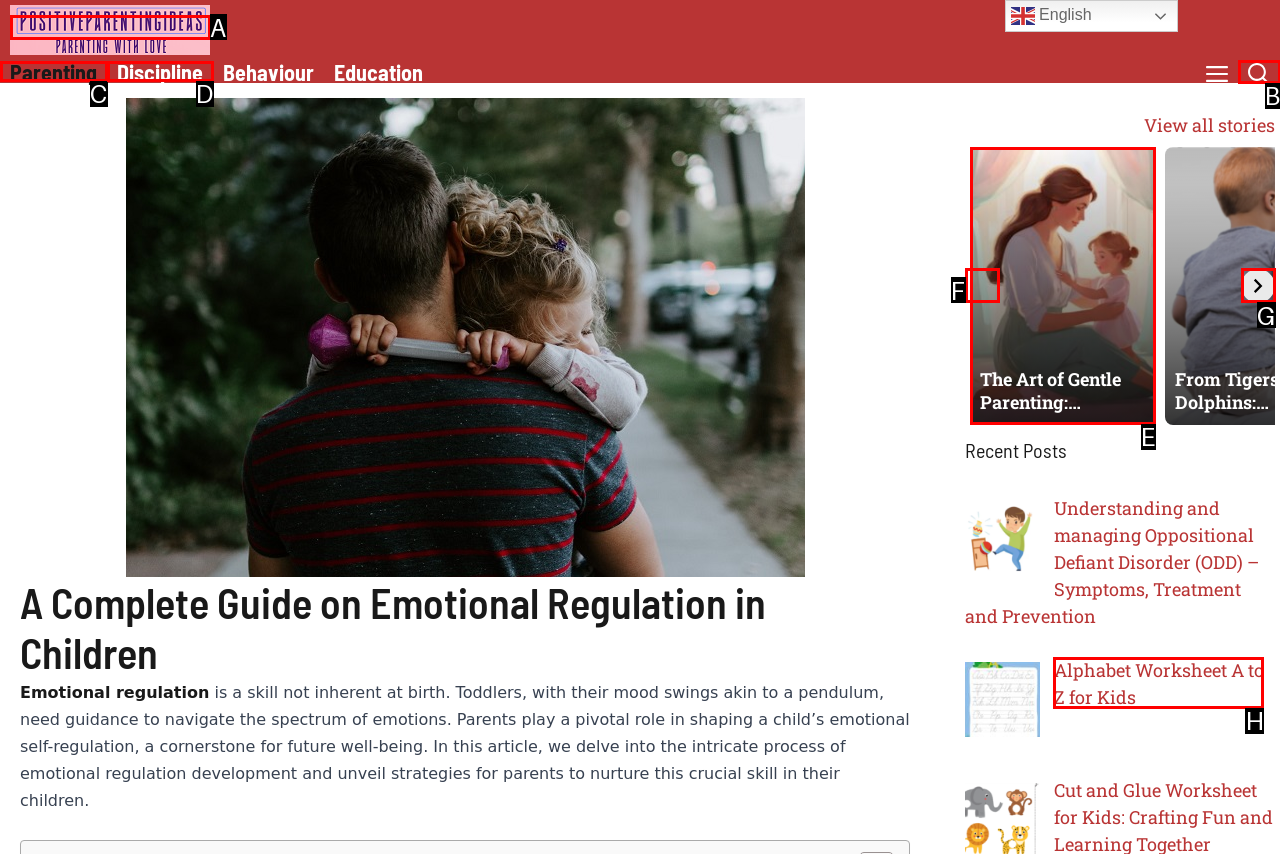Find the option that best fits the description: Lived Experience Advisory Network (LEAN). Answer with the letter of the option.

None